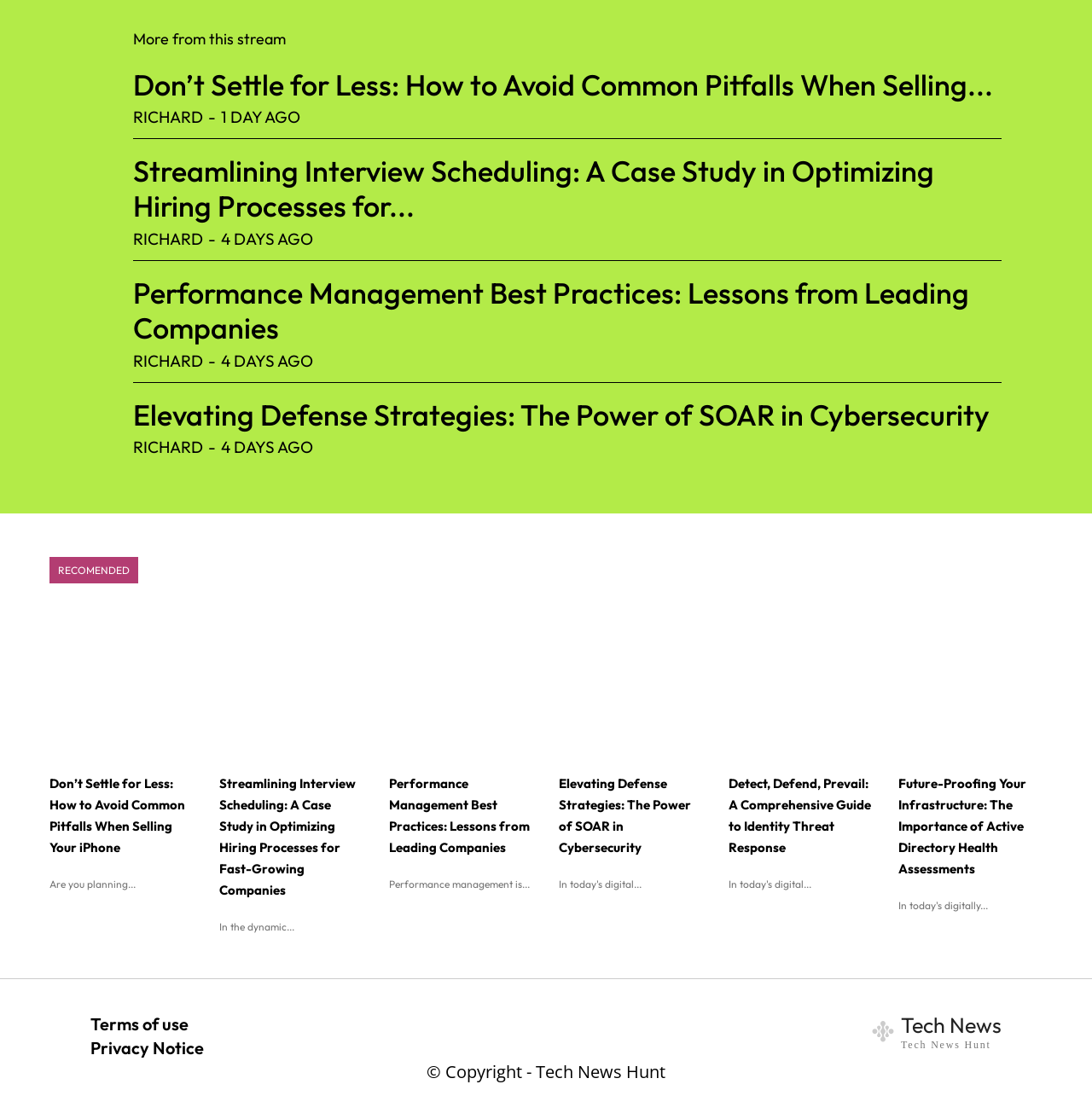Locate the bounding box coordinates of the UI element described by: "Richard". The bounding box coordinates should consist of four float numbers between 0 and 1, i.e., [left, top, right, bottom].

[0.122, 0.096, 0.186, 0.114]